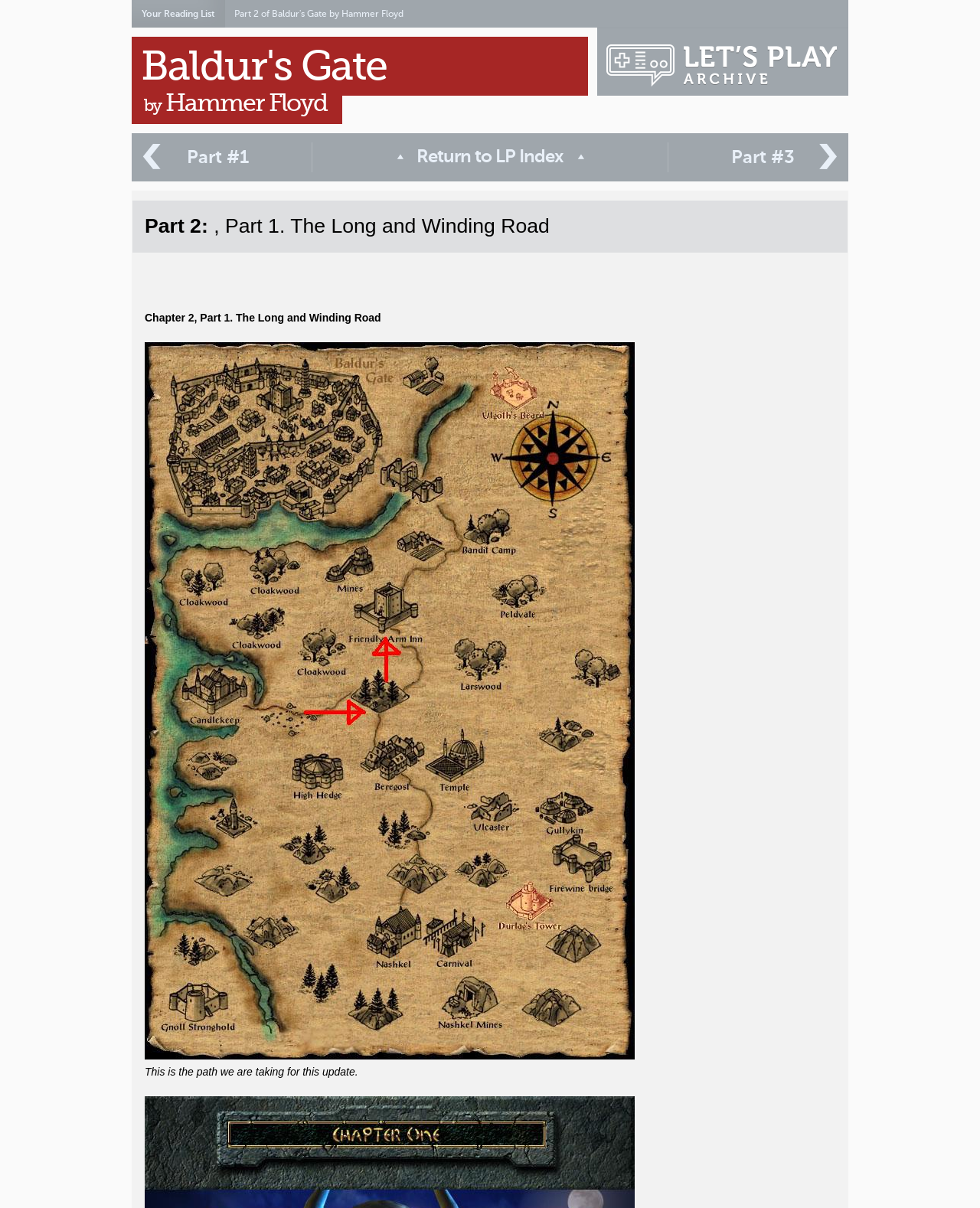Determine the bounding box coordinates in the format (top-left x, top-left y, bottom-right x, bottom-right y). Ensure all values are floating point numbers between 0 and 1. Identify the bounding box of the UI element described by: Hammer Floyd

[0.169, 0.073, 0.334, 0.097]